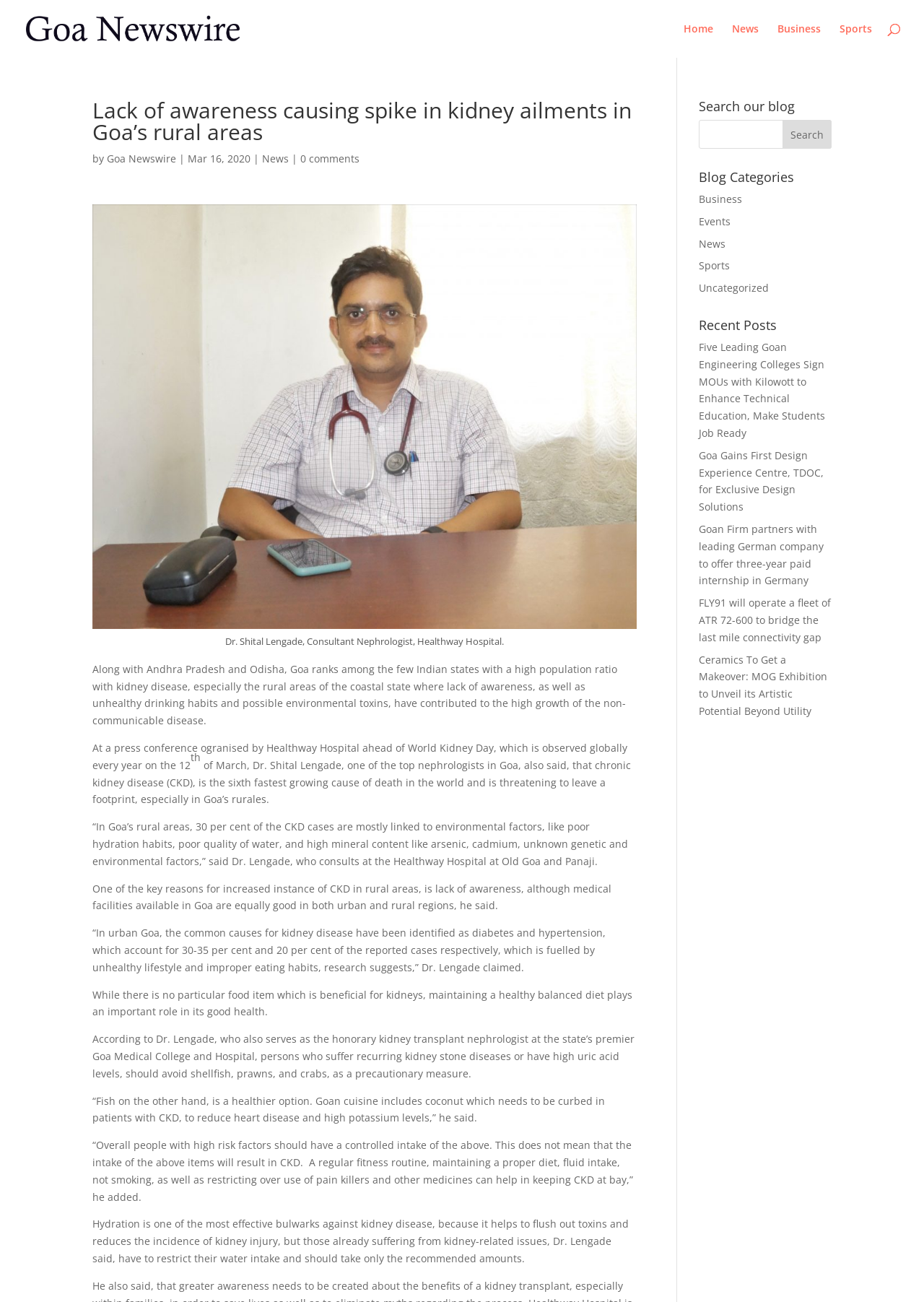Find the bounding box of the web element that fits this description: "Home".

[0.74, 0.018, 0.772, 0.044]